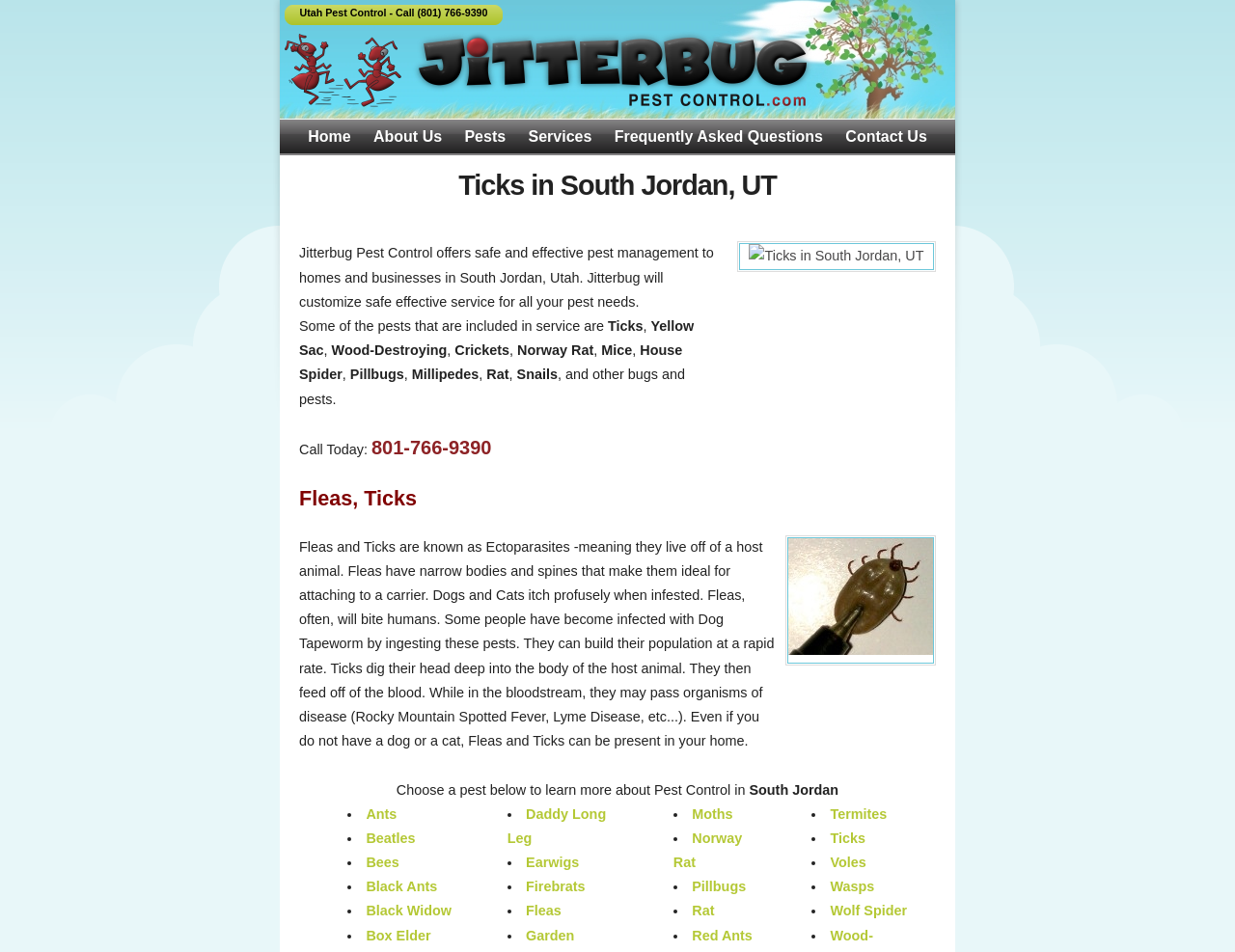Provide the bounding box coordinates for the area that should be clicked to complete the instruction: "Switch to the Details tab".

None